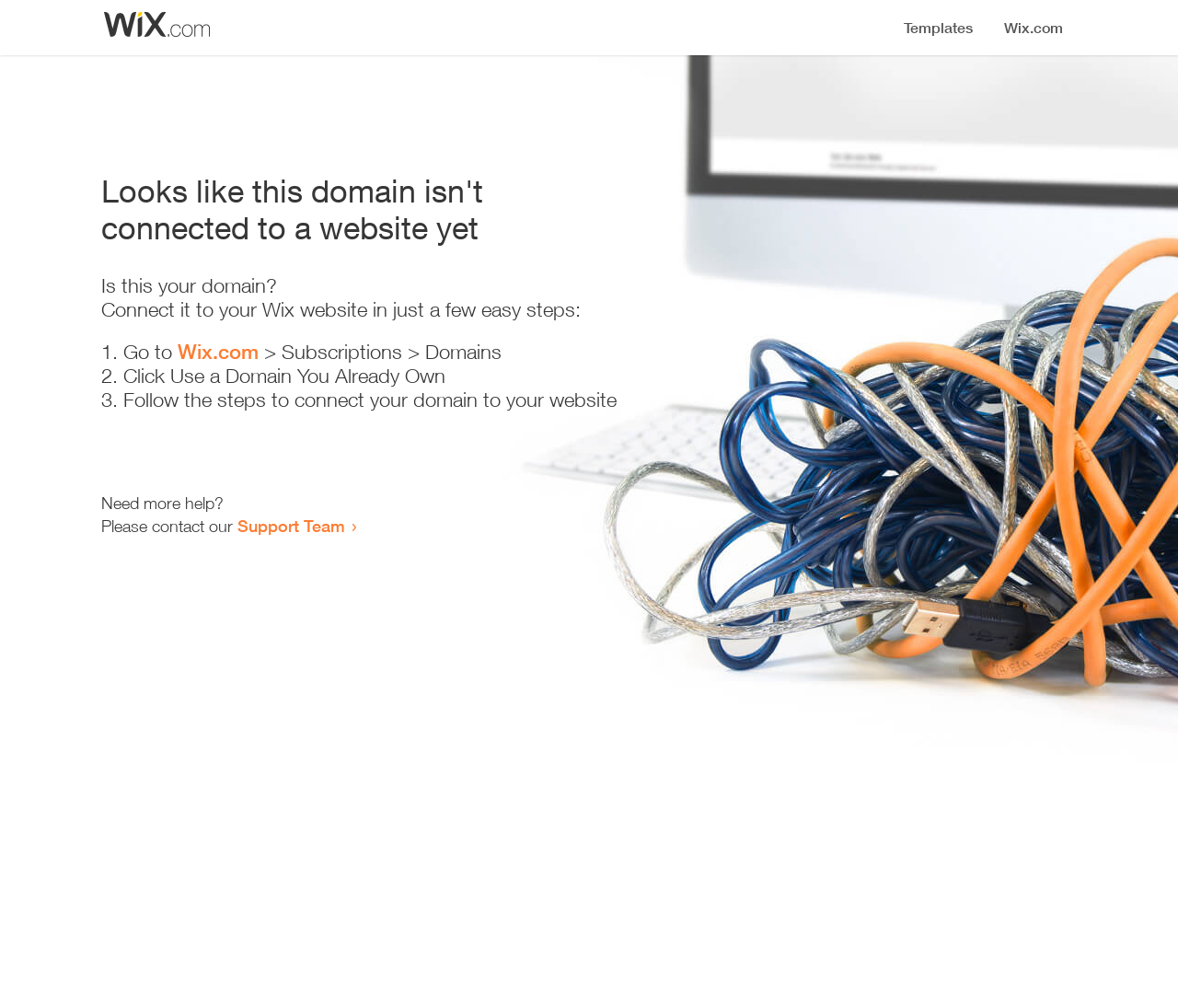Describe all the key features of the webpage in detail.

The webpage appears to be an error page, indicating that a domain is not connected to a website yet. At the top, there is a small image, likely a logo or icon. Below the image, a prominent heading reads "Looks like this domain isn't connected to a website yet". 

Underneath the heading, there is a series of instructions to connect the domain to a Wix website. The instructions are presented in a step-by-step format, with each step numbered and accompanied by a brief description. The first step involves going to Wix.com, followed by navigating to the Subscriptions and Domains section. The second step is to click "Use a Domain You Already Own", and the third step is to follow the instructions to connect the domain to the website.

At the bottom of the page, there is a section offering additional help, with a message "Need more help?" followed by an invitation to contact the Support Team via a link.